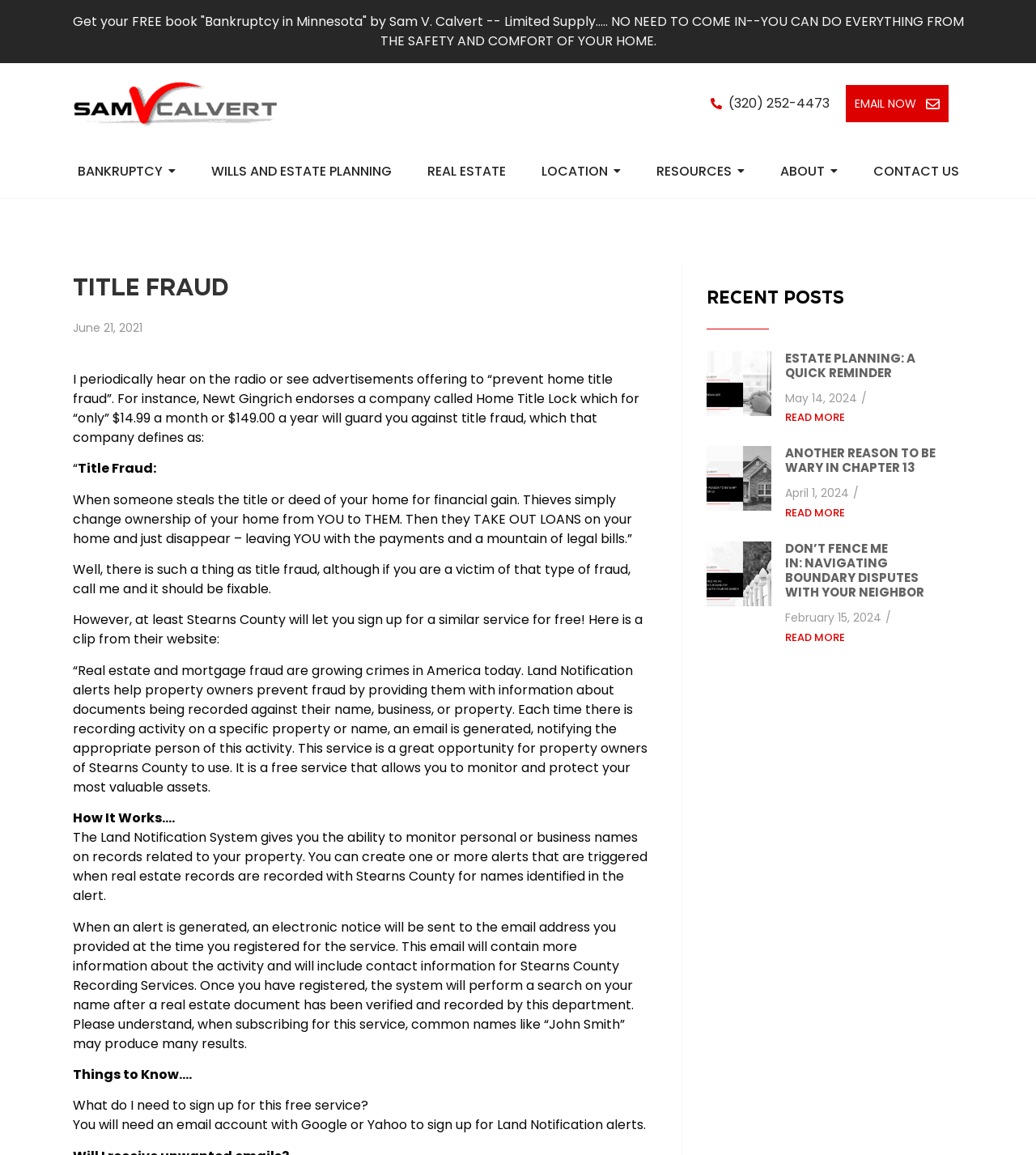Provide the bounding box coordinates for the UI element that is described by this text: "Wills and Estate Planning". The coordinates should be in the form of four float numbers between 0 and 1: [left, top, right, bottom].

[0.204, 0.132, 0.378, 0.165]